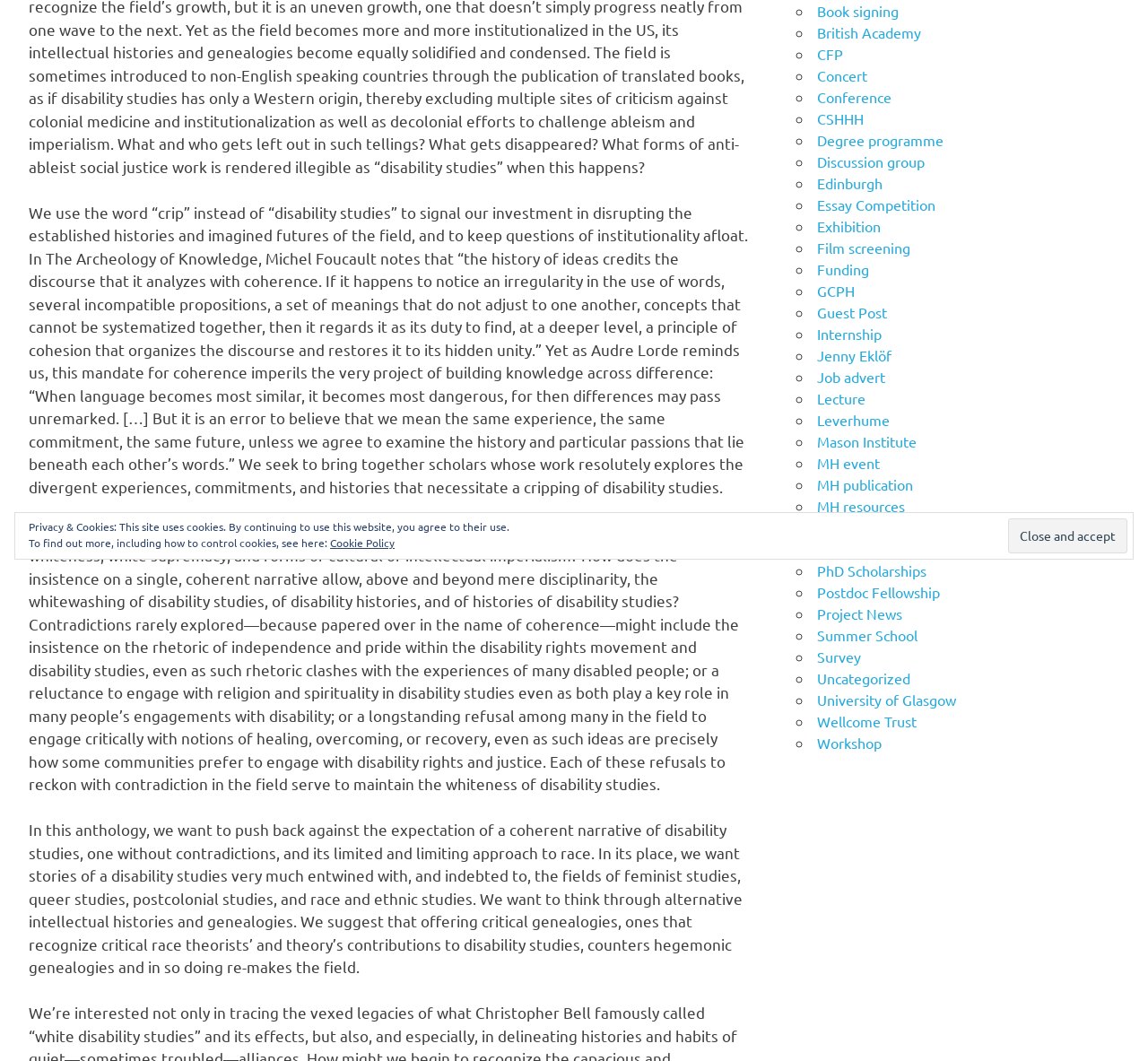Give the bounding box coordinates for the element described as: "Summer School".

[0.712, 0.59, 0.799, 0.607]